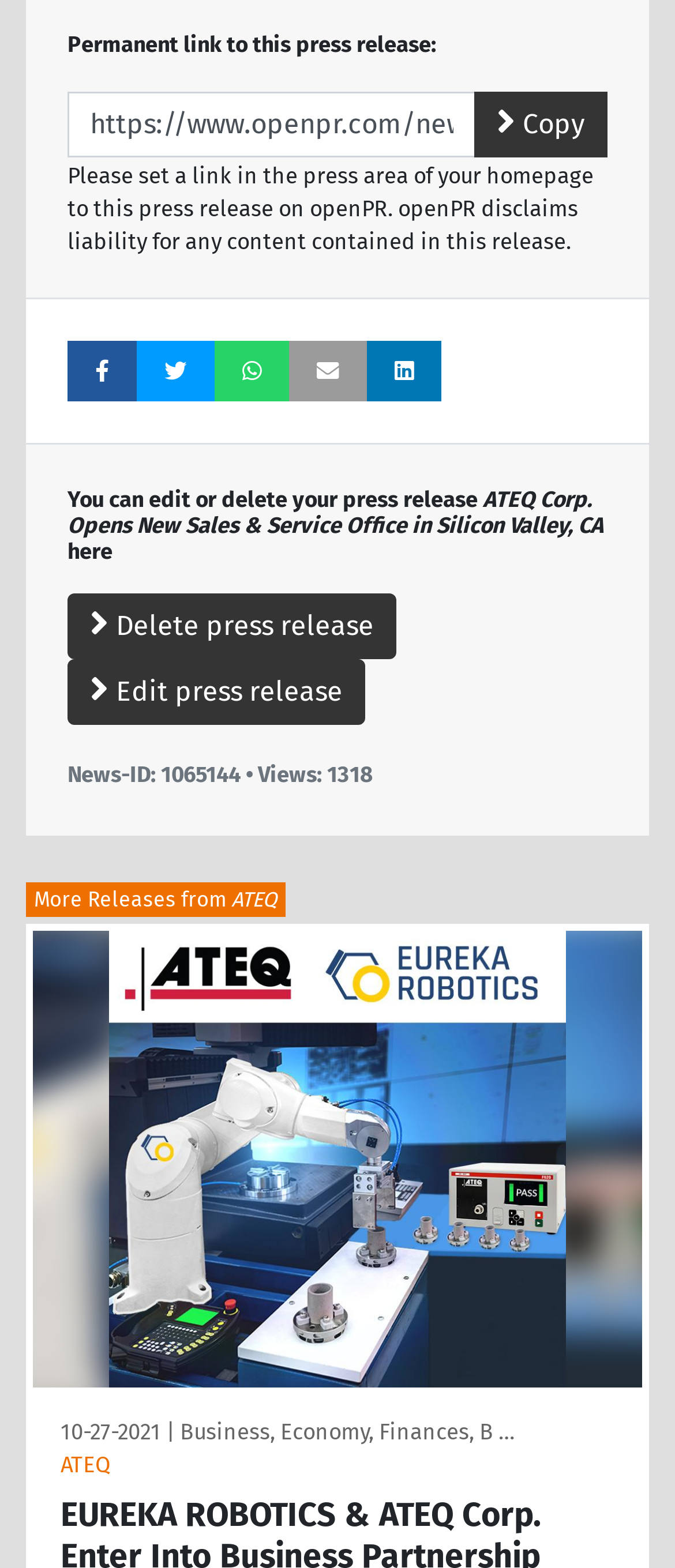Provide the bounding box coordinates of the UI element this sentence describes: "Delete press release".

[0.1, 0.378, 0.587, 0.42]